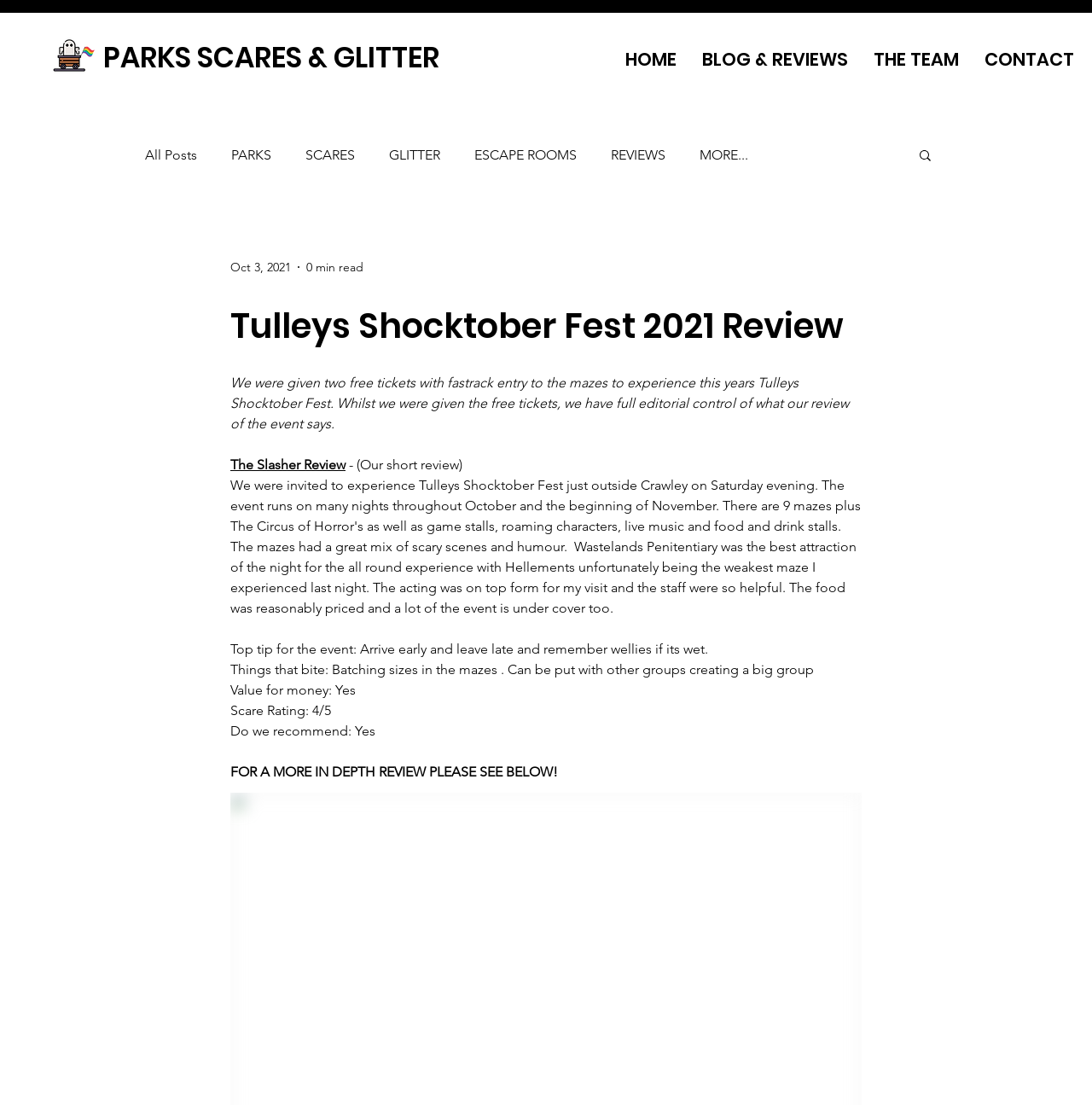Extract the bounding box coordinates for the UI element described as: "BLOG & REVIEWS".

[0.631, 0.034, 0.788, 0.073]